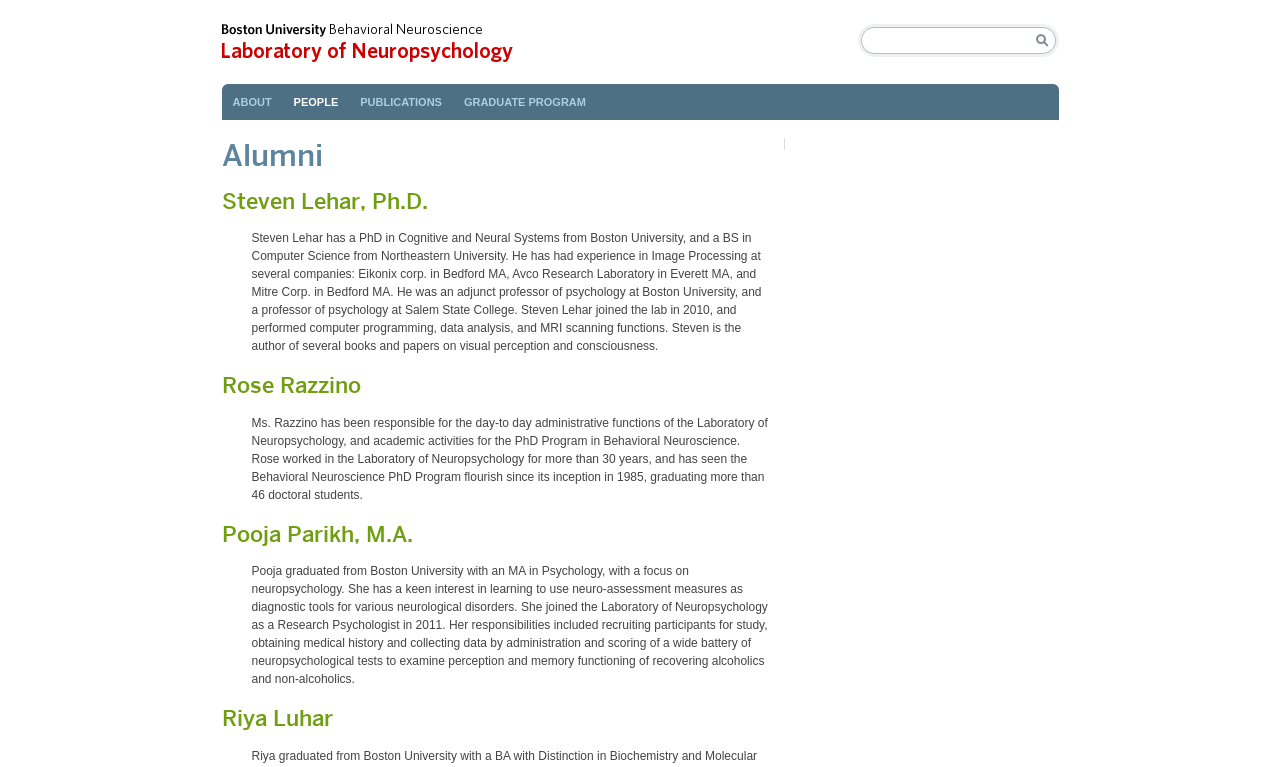Bounding box coordinates are to be given in the format (top-left x, top-left y, bottom-right x, bottom-right y). All values must be floating point numbers between 0 and 1. Provide the bounding box coordinate for the UI element described as: name="do_search" value="Search"

[0.805, 0.031, 0.827, 0.074]